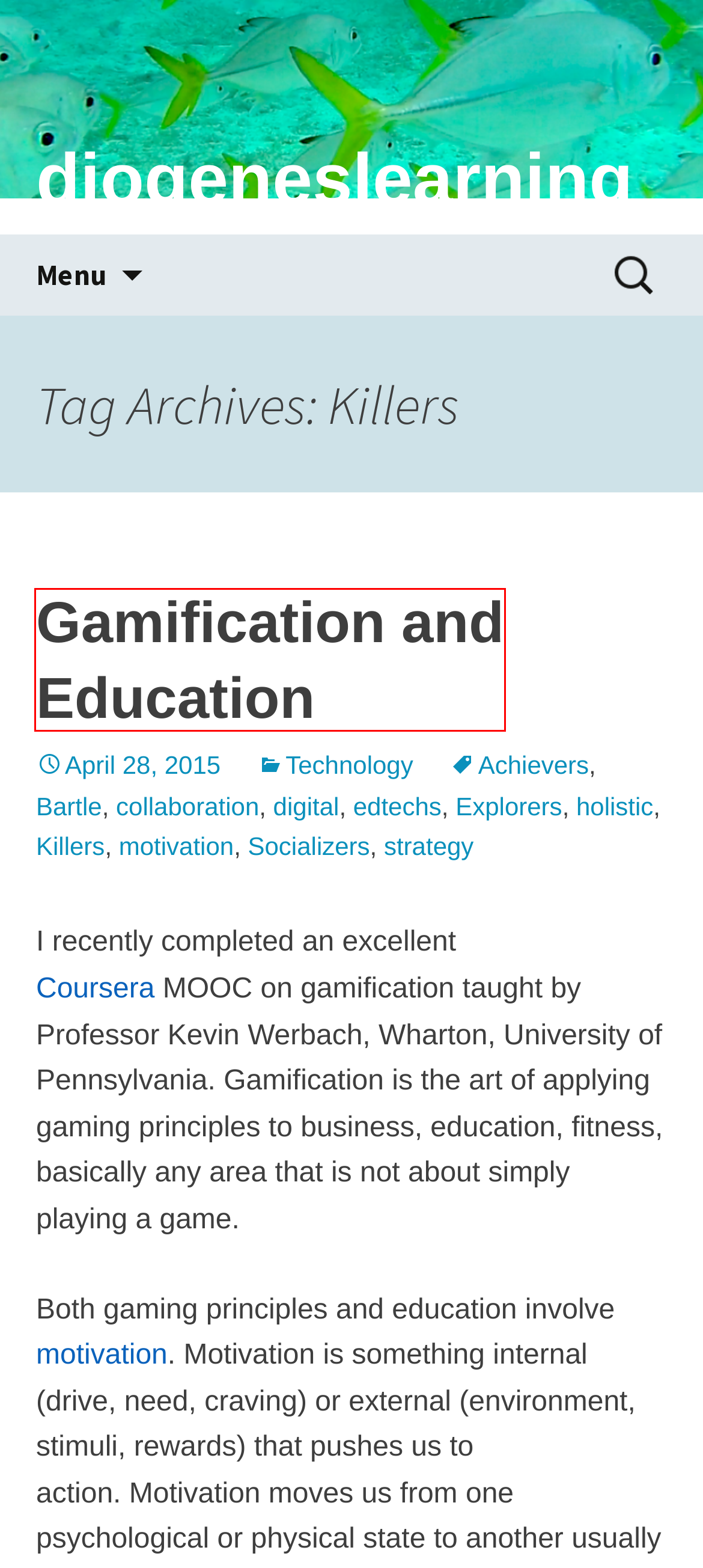Given a webpage screenshot with a UI element marked by a red bounding box, choose the description that best corresponds to the new webpage that will appear after clicking the element. The candidates are:
A. collaboration | diogeneslearning
B. digital | diogeneslearning
C. Gamification and Education | diogeneslearning
D. Coursera | Degrees, Certificates, & Free Online Courses
E. holistic | diogeneslearning
F. motivation | diogeneslearning
G. Explorers | diogeneslearning
H. strategy | diogeneslearning

C